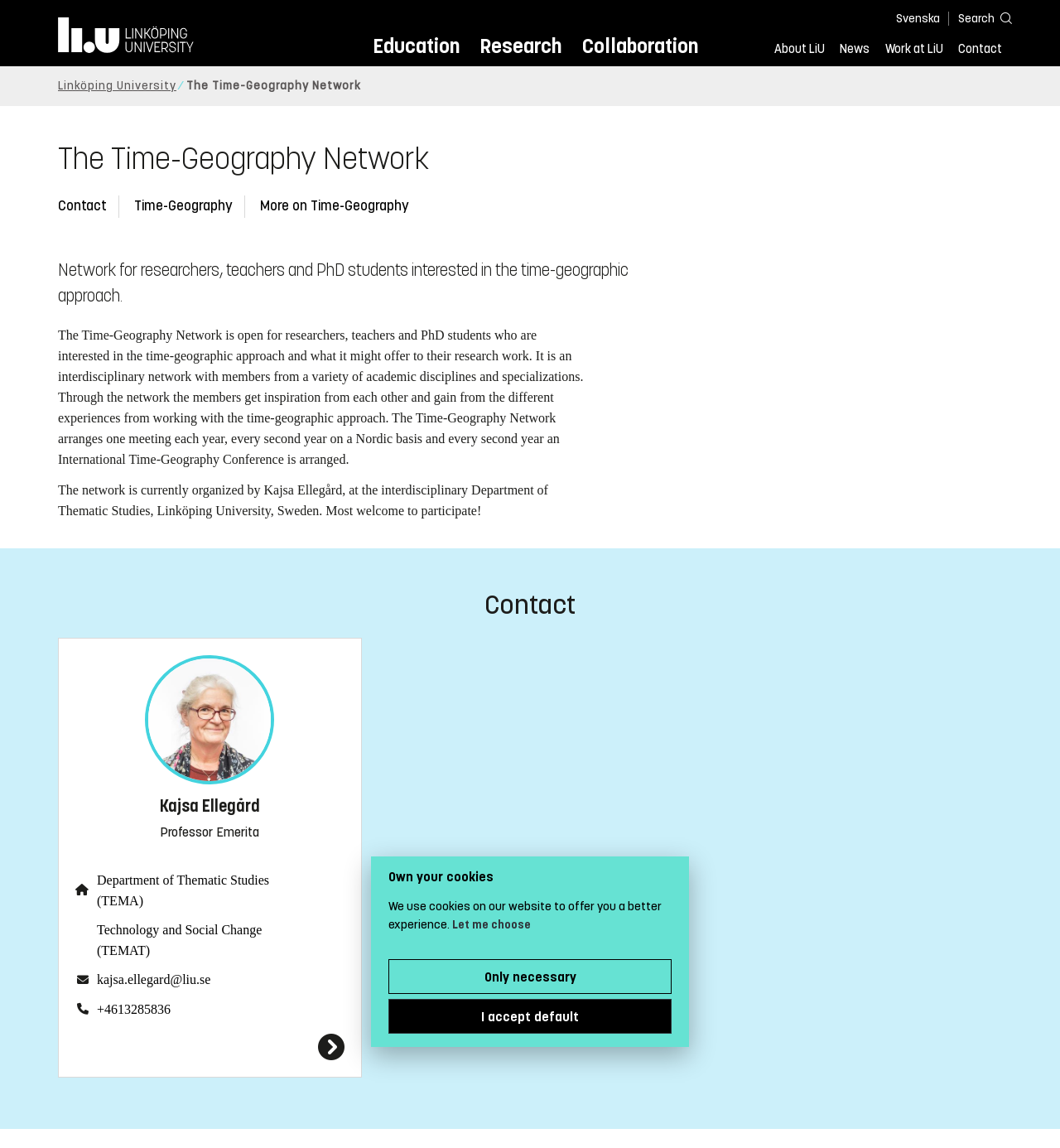Find the headline of the webpage and generate its text content.

The Time-Geography Network